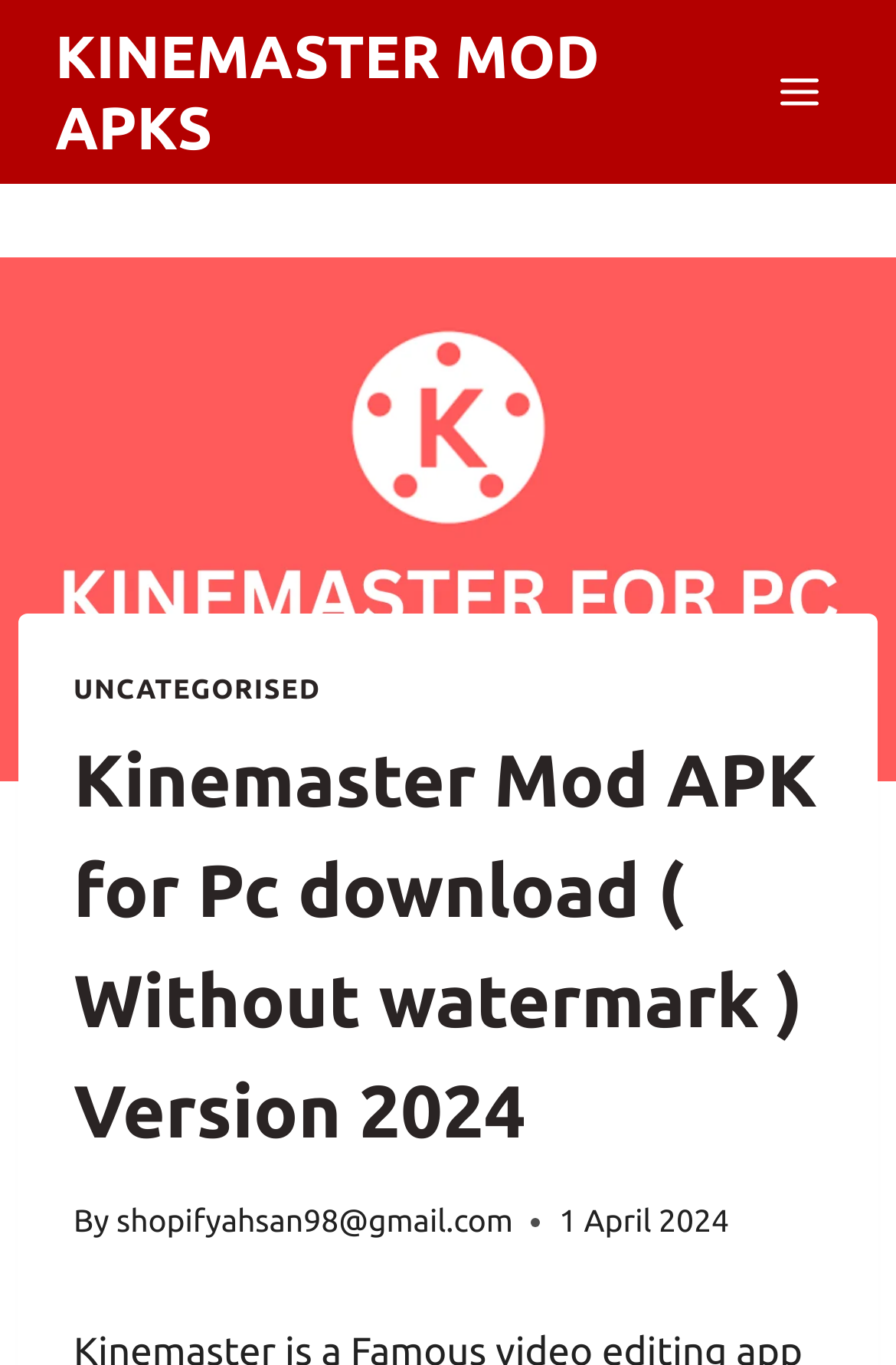Determine which piece of text is the heading of the webpage and provide it.

Kinemaster Mod APK for Pc download ( Without watermark ) Version 2024